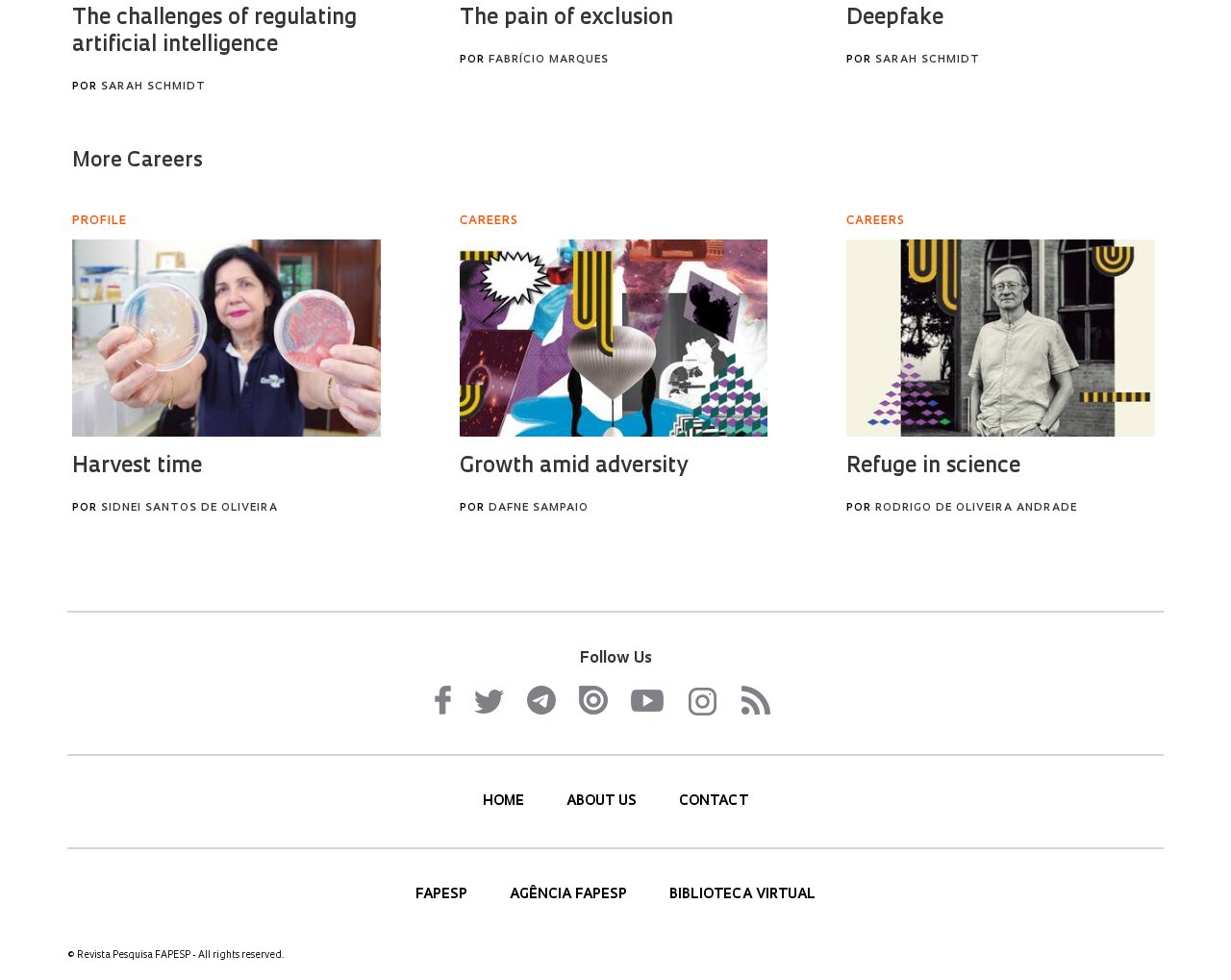Find the bounding box coordinates of the clickable element required to execute the following instruction: "Contact us". Provide the coordinates as four float numbers between 0 and 1, i.e., [left, top, right, bottom].

[0.552, 0.811, 0.608, 0.826]